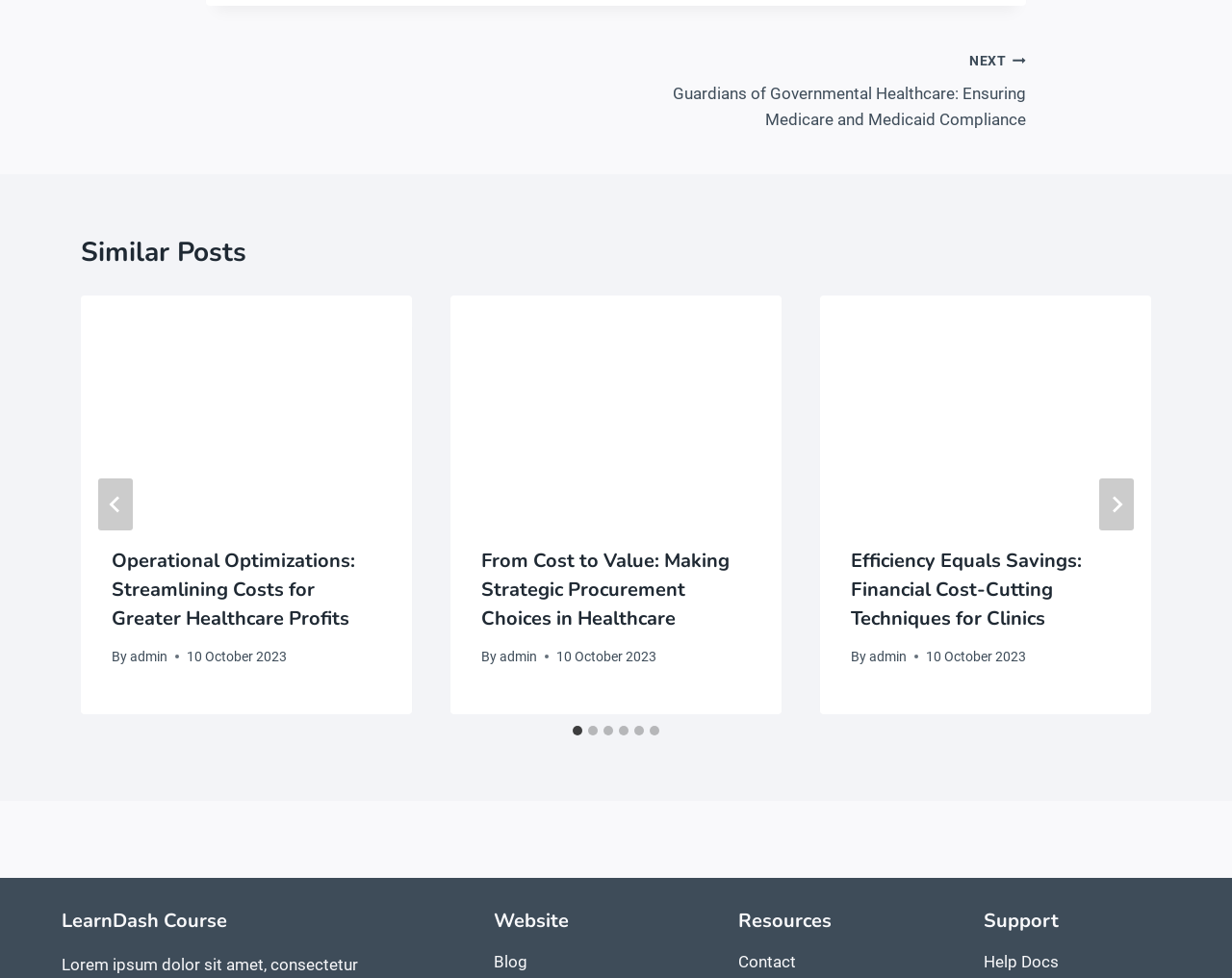Please specify the bounding box coordinates for the clickable region that will help you carry out the instruction: "Click the 'Blog' link".

[0.401, 0.966, 0.552, 1.0]